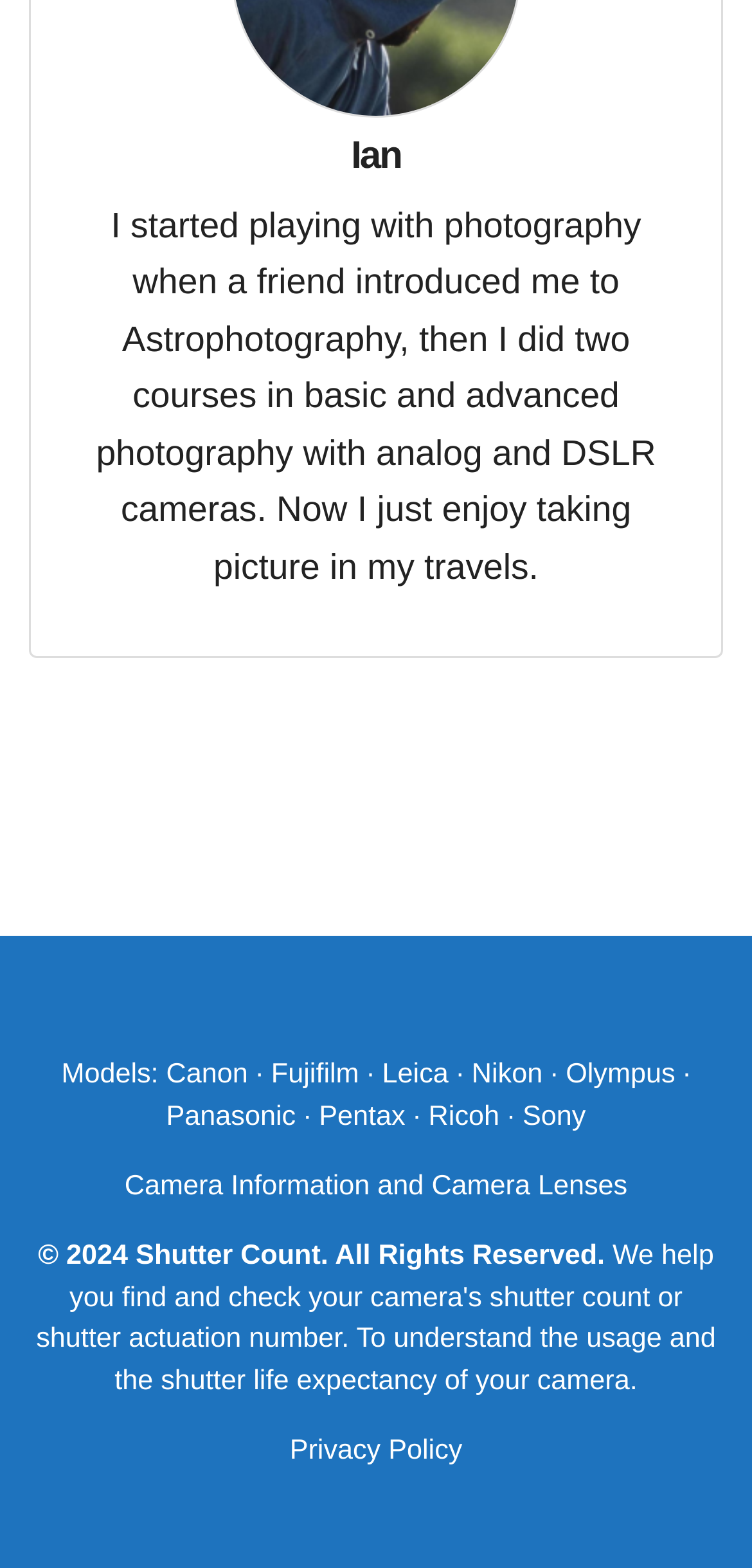Extract the bounding box coordinates of the UI element described by: "Nikon". The coordinates should include four float numbers ranging from 0 to 1, e.g., [left, top, right, bottom].

[0.627, 0.676, 0.722, 0.696]